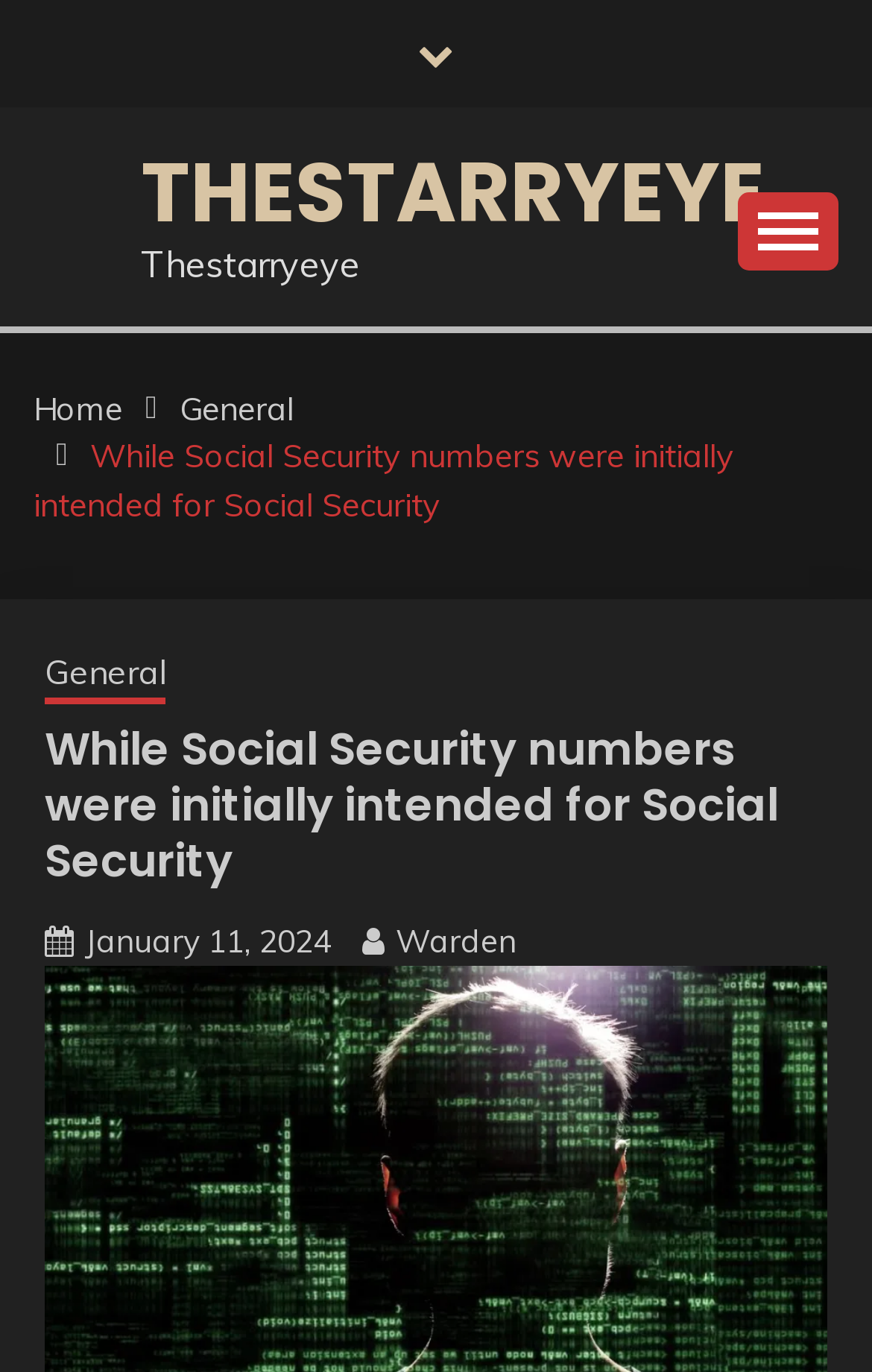What is the name of the website?
Please provide a comprehensive answer to the question based on the webpage screenshot.

I determined the name of the website by looking at the static text element with the content 'Thestarryeye' which is likely to be the website's title or logo.